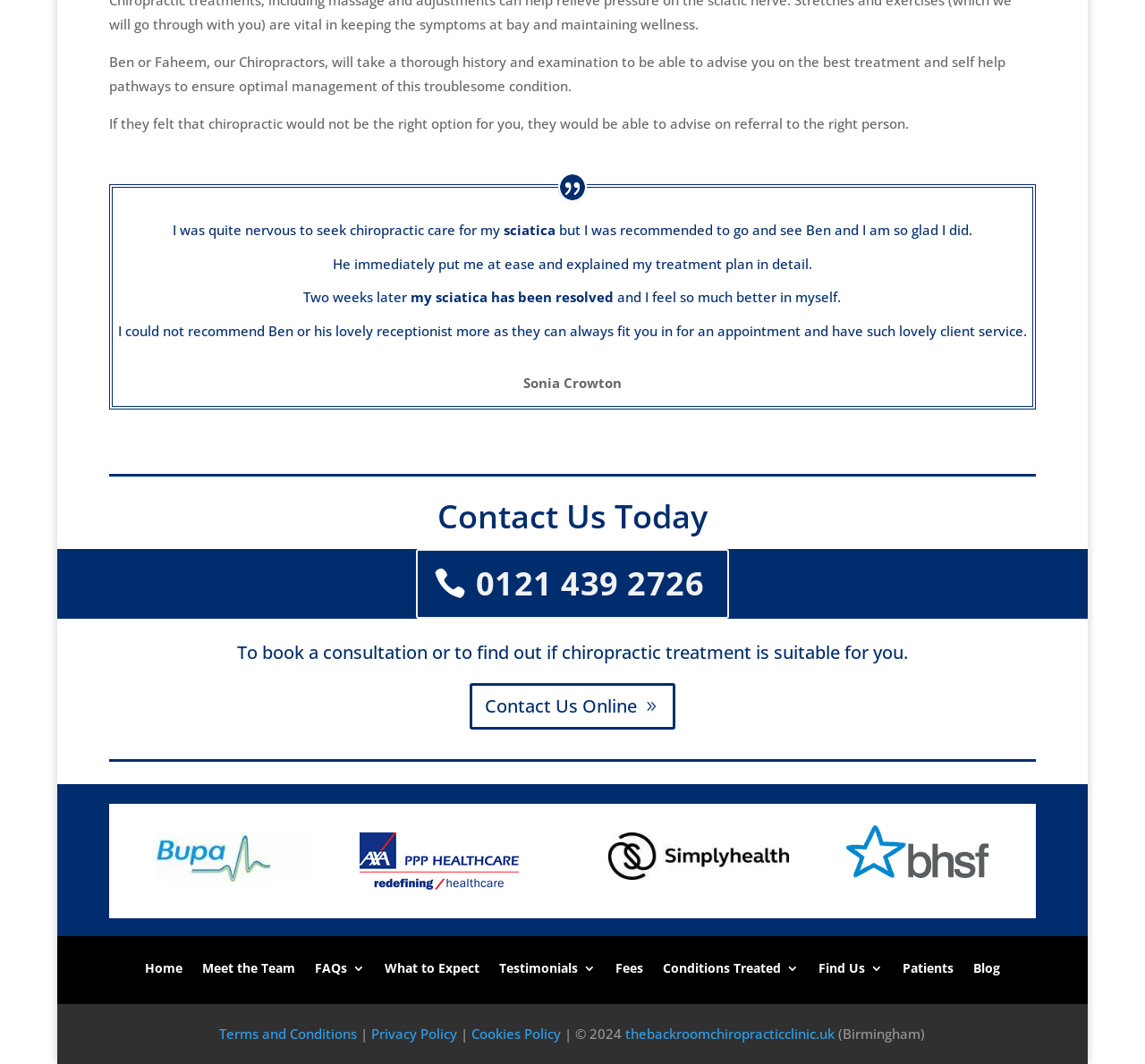Can you pinpoint the bounding box coordinates for the clickable element required for this instruction: "Call the phone number"? The coordinates should be four float numbers between 0 and 1, i.e., [left, top, right, bottom].

[0.363, 0.516, 0.637, 0.581]